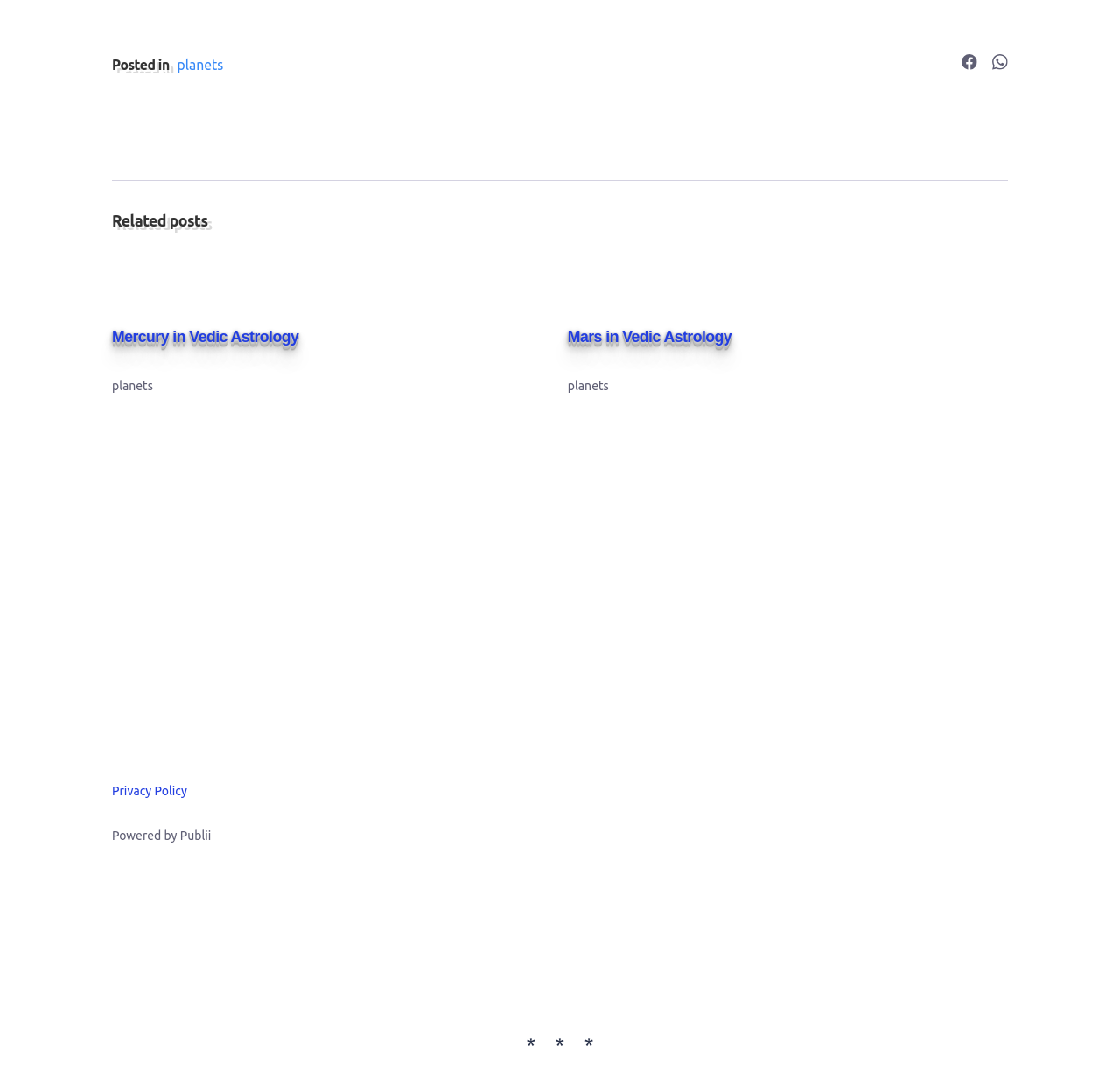What is the title of the second related post?
Kindly offer a comprehensive and detailed response to the question.

I looked at the second article element and found a heading with the text 'Mars in Vedic Astrology', which is the title of the second related post.